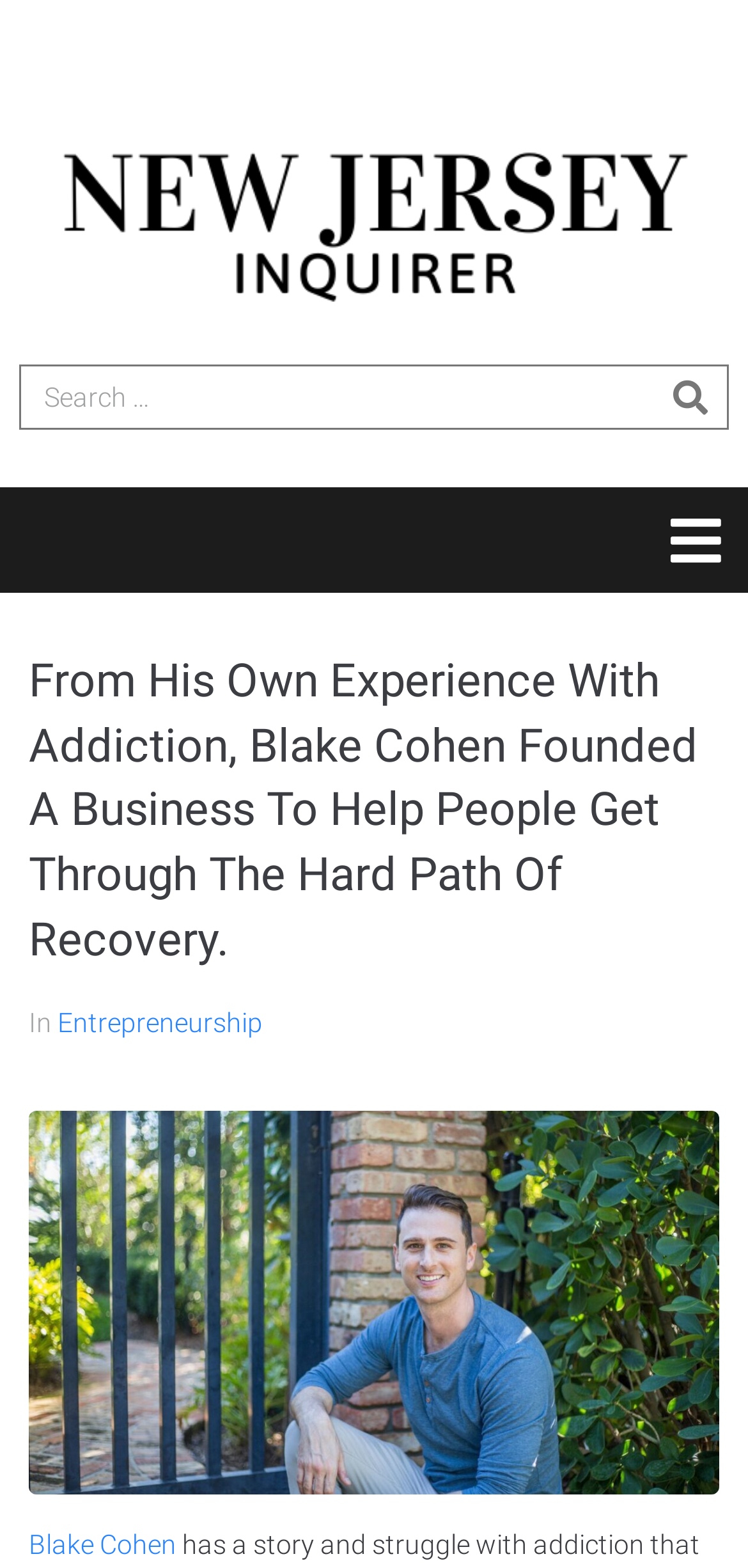Please determine the bounding box coordinates for the UI element described as: "alt="New Jersey Inquirer"".

[0.026, 0.061, 0.974, 0.207]